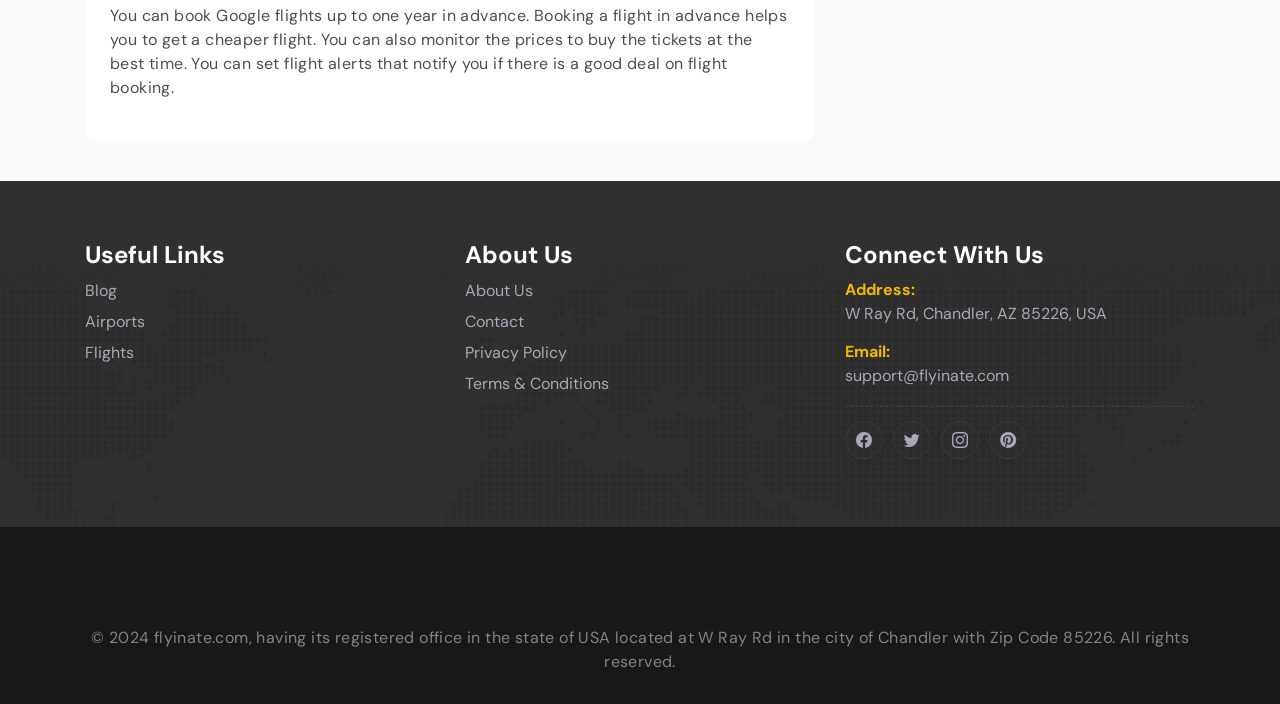Find the bounding box coordinates for the UI element whose description is: "About Us". The coordinates should be four float numbers between 0 and 1, in the format [left, top, right, bottom].

[0.359, 0.394, 0.42, 0.431]